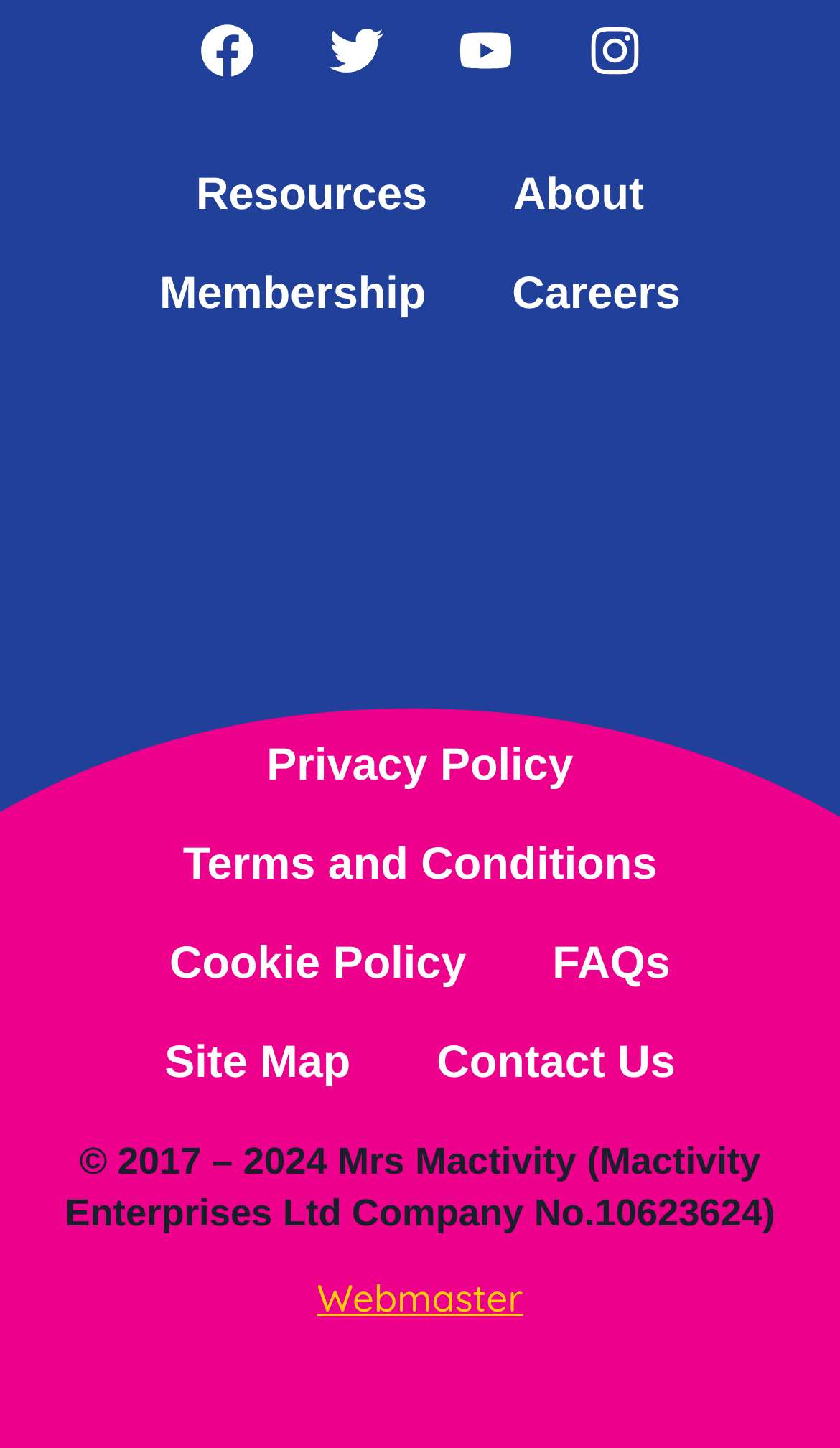Using the description "Terms and Conditions", locate and provide the bounding box of the UI element.

[0.167, 0.55, 0.833, 0.618]